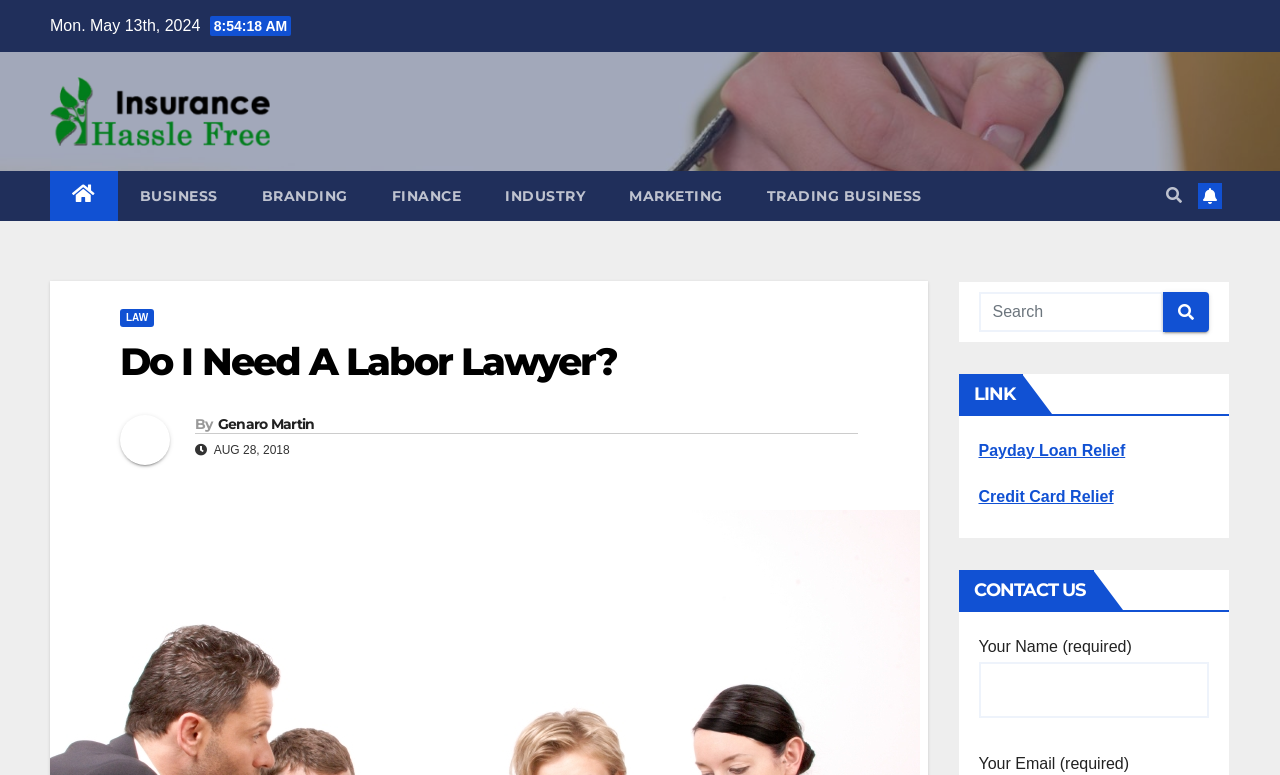How many categories are listed in the top menu?
Use the image to give a comprehensive and detailed response to the question.

I counted the number of link elements in the top menu, which are 'BUSINESS', 'BRANDING', 'FINANCE', 'INDUSTRY', 'MARKETING', 'TRADING BUSINESS', and 'LAW'. There are 7 categories in total.